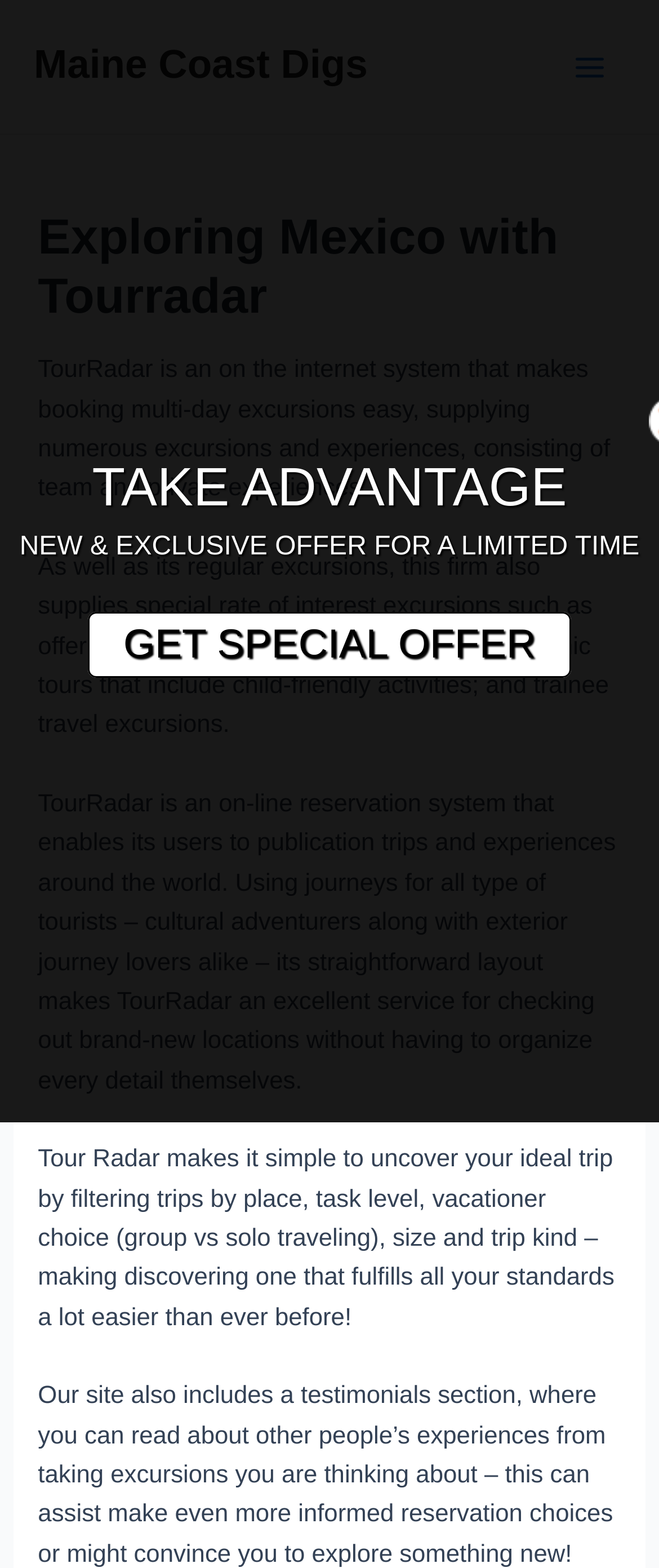Convey a detailed summary of the webpage, mentioning all key elements.

The webpage is about TourRadar Mexico explorations. At the top left, there is a link to "Maine Coast Digs". On the top right, there is a button labeled "Main Menu" with an image beside it. Below the button, there is a header section with a heading that reads "Exploring Mexico with Tourradar". 

Under the header, there are four paragraphs of text that describe TourRadar's services. The first paragraph explains that TourRadar is an online system that makes booking multi-day excursions easy. The second paragraph mentions that the company offers special interest tours, family tours, and student travel tours. The third paragraph describes TourRadar as an online reservation system that enables users to book trips and experiences around the world. The fourth paragraph explains how TourRadar makes it easy to find the ideal trip by filtering trips by location, activity level, tourist preference, size, and trip type.

In the middle of the page, there are two promotional texts. One reads "TAKE ADVANTAGE" and the other reads "NEW & EXCLUSIVE OFFER FOR A LIMITED TIME". Below these texts, there is a link to "GET SPECIAL OFFER".